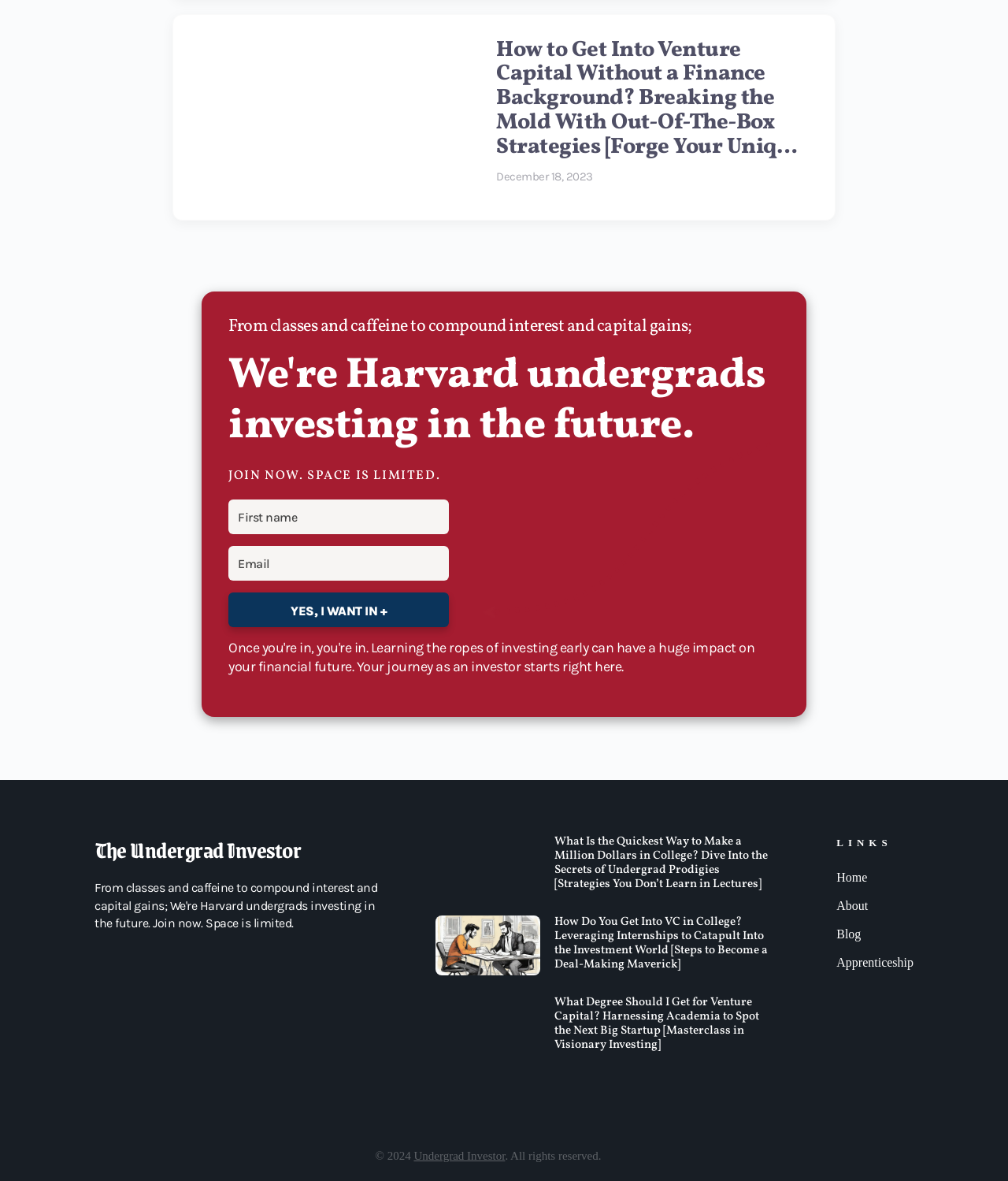Show the bounding box coordinates for the element that needs to be clicked to execute the following instruction: "Click the 'YES, I WANT IN +' button". Provide the coordinates in the form of four float numbers between 0 and 1, i.e., [left, top, right, bottom].

[0.227, 0.502, 0.445, 0.531]